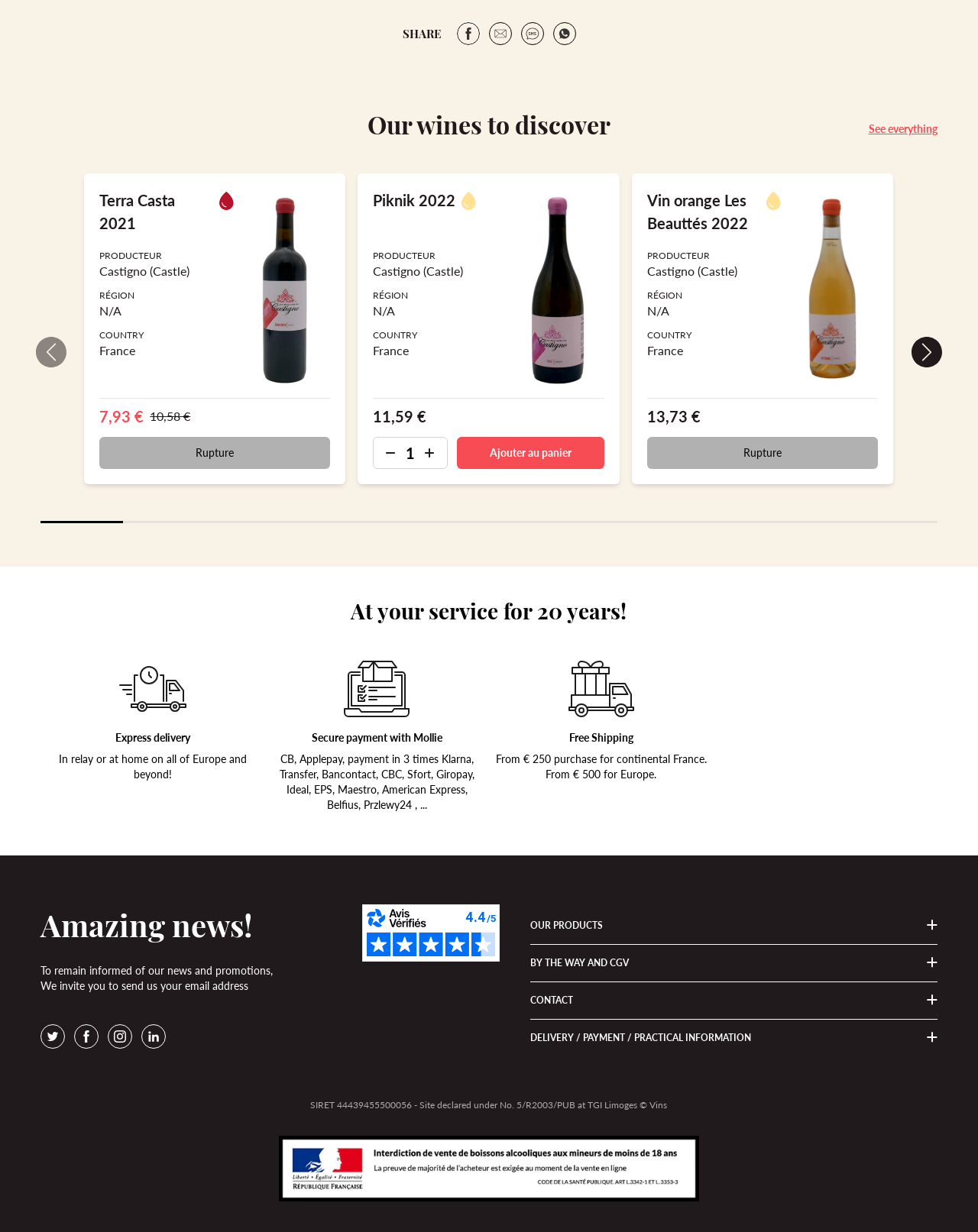Pinpoint the bounding box coordinates of the clickable element needed to complete the instruction: "Click on the 'OUR PRODUCTS' button". The coordinates should be provided as four float numbers between 0 and 1: [left, top, right, bottom].

[0.542, 0.746, 0.958, 0.766]